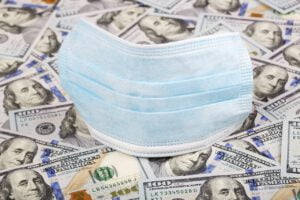Describe all the elements in the image extensively.

The image features a blue surgical mask prominently placed in the foreground, symbolizing health and safety, surrounded by a backdrop of U.S. dollars, emphasizing the financial implications of the ongoing pandemic. This visual metaphor captures the intersection of health and economic concerns, with the mask representing efforts to combat the coronavirus and the money reflecting the stimulus measures proposed to support individuals and the economy during challenging times. This image resonates with discussions around COVID-19 stimulus checks and legislative proposals aimed at providing financial relief, such as the HEALS Act and HEROES Act, which are central to current economic debates.